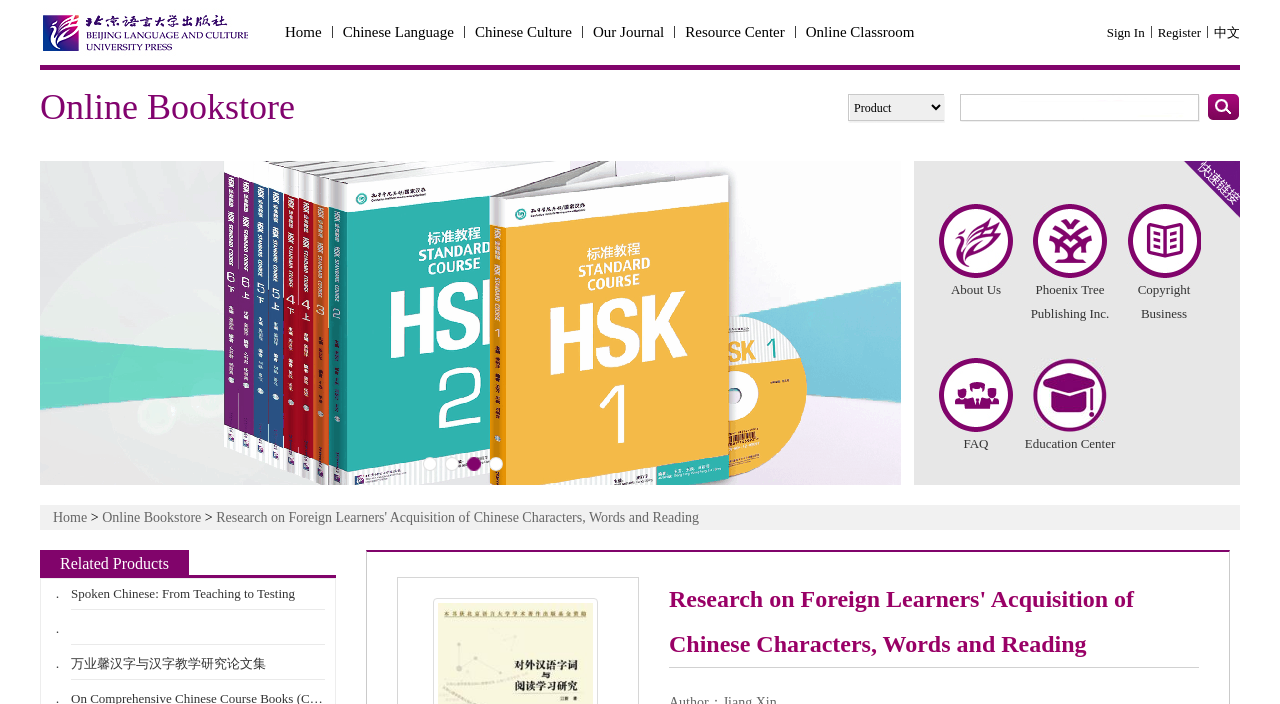Find the bounding box coordinates for the area you need to click to carry out the instruction: "View Book Description". The coordinates should be four float numbers between 0 and 1, indicated as [left, top, right, bottom].

[0.326, 0.888, 0.409, 0.911]